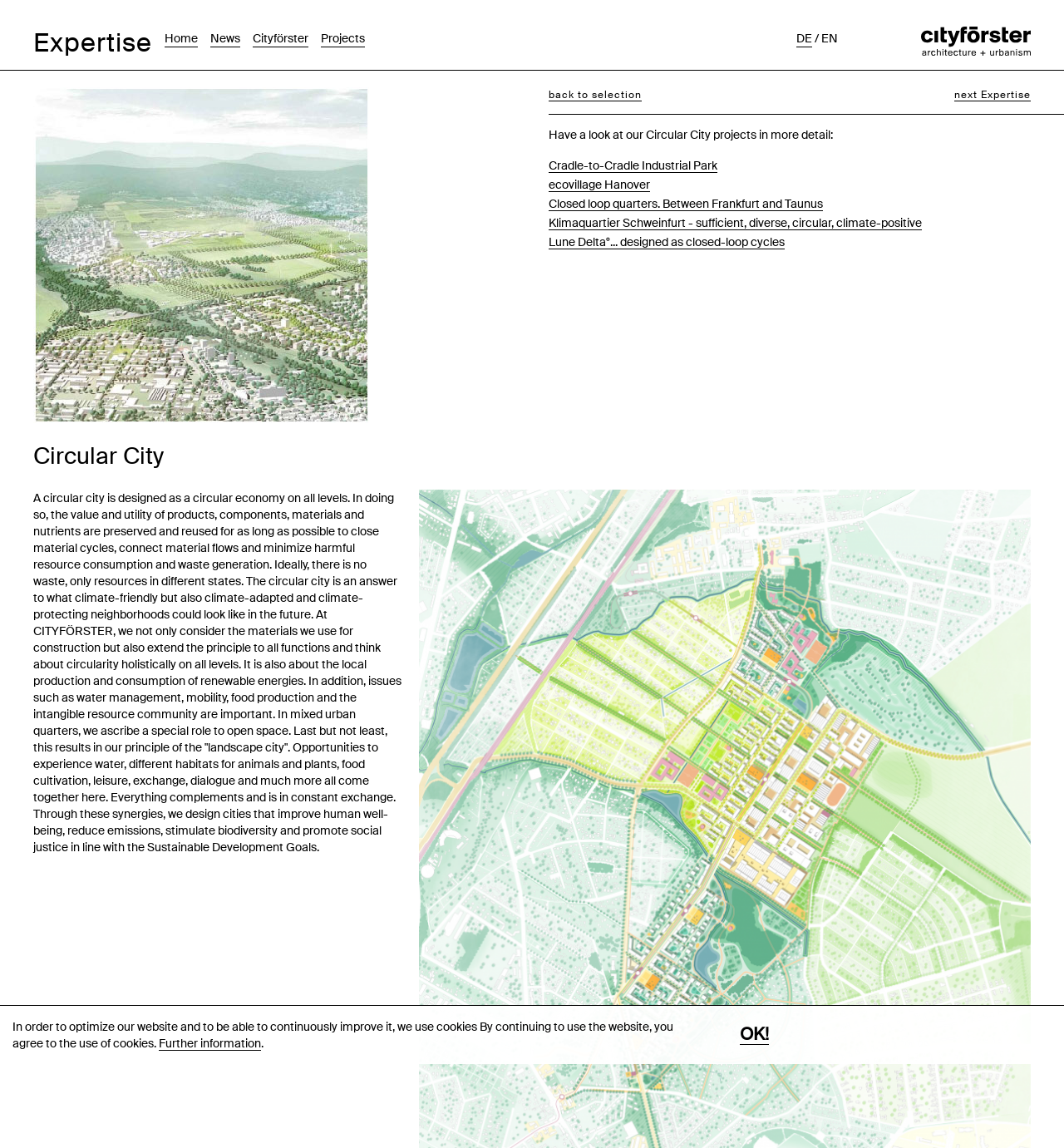Present a detailed account of what is displayed on the webpage.

The webpage is about Architektur und Stadtplanung (Architecture and Urban Planning) with a focus on circular cities. At the top, there are several links to navigate to different sections of the website, including "Expertise", "Home", "News", "Cityförster", and "Projects". To the right of these links, there are language options to switch between German (DE) and English (EN).

Below the navigation links, there is a prominent header "Circular City" with a brief description of what a circular city is and how it is designed to minimize waste and promote sustainability. This section also highlights the importance of considering materials, energy, water management, mobility, food production, and community in urban planning.

Underneath the header, there are several links to specific projects related to circular cities, including "Cradle-to-Cradle Industrial Park", "ecovillage Hanover", and "Klimaquartier Schweinfurt". These links are arranged in a column, with the project names and brief descriptions.

To the right of the project links, there is a section with a longer text that explains the concept of circular cities in more detail. This text discusses how CITYFÖRSTER approaches urban planning holistically, considering not only materials but also energy, water, mobility, and community.

At the bottom of the page, there is a notice about the use of cookies on the website, with a link to "Further information" and an "OK!" button to agree to the use of cookies.